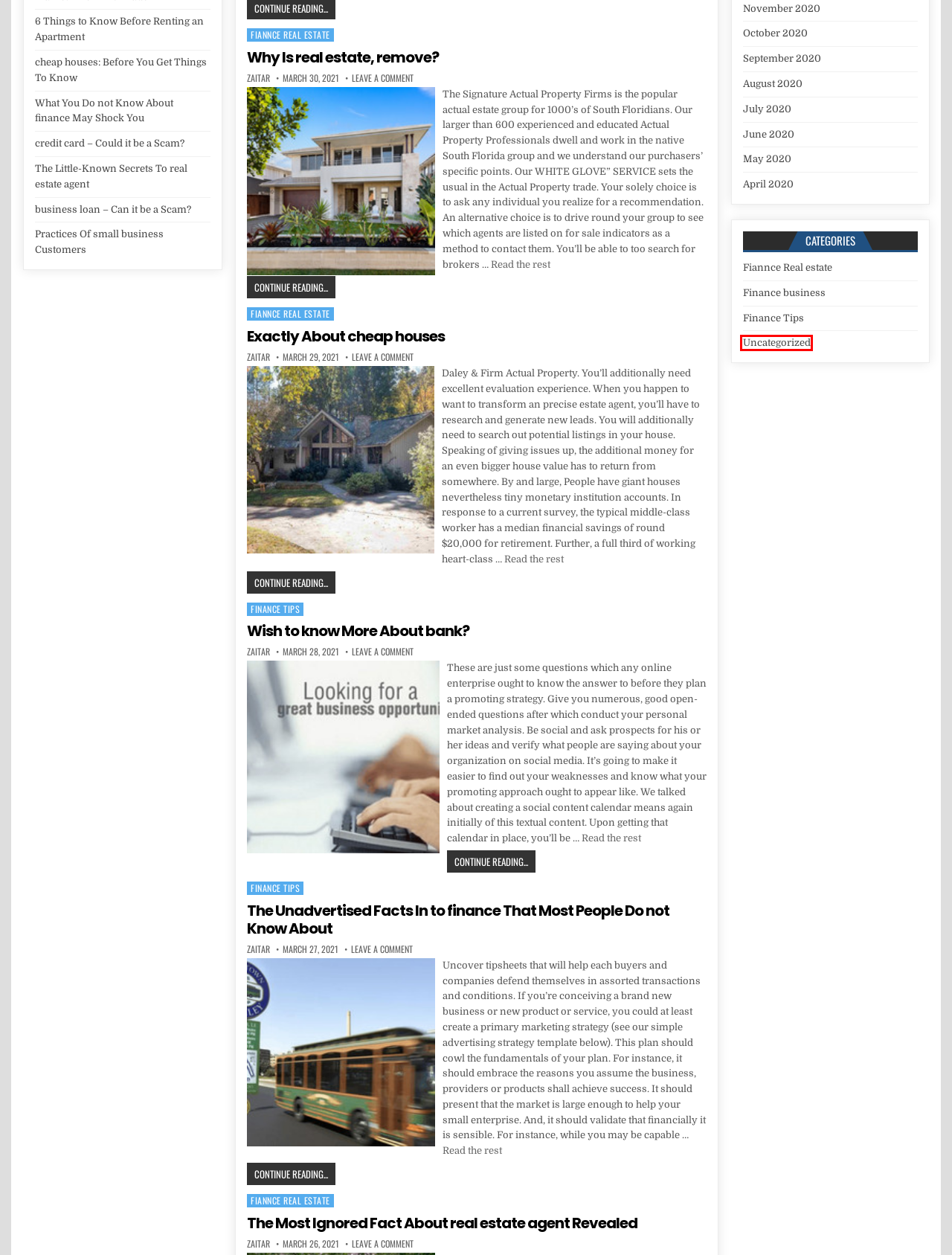Examine the screenshot of a webpage featuring a red bounding box and identify the best matching webpage description for the new page that results from clicking the element within the box. Here are the options:
A. cheap houses: Before You Get Things To Know - Libero Finance
B. Uncategorized - Libero Finance
C. Exactly About cheap houses - Libero Finance
D. September, 2020 - Libero Finance
E. credit card – Could it be a Scam? - Libero Finance
F. Practices Of small business Customers - Libero Finance
G. April, 2020 - Libero Finance
H. Wish to know More About bank? - Libero Finance

B